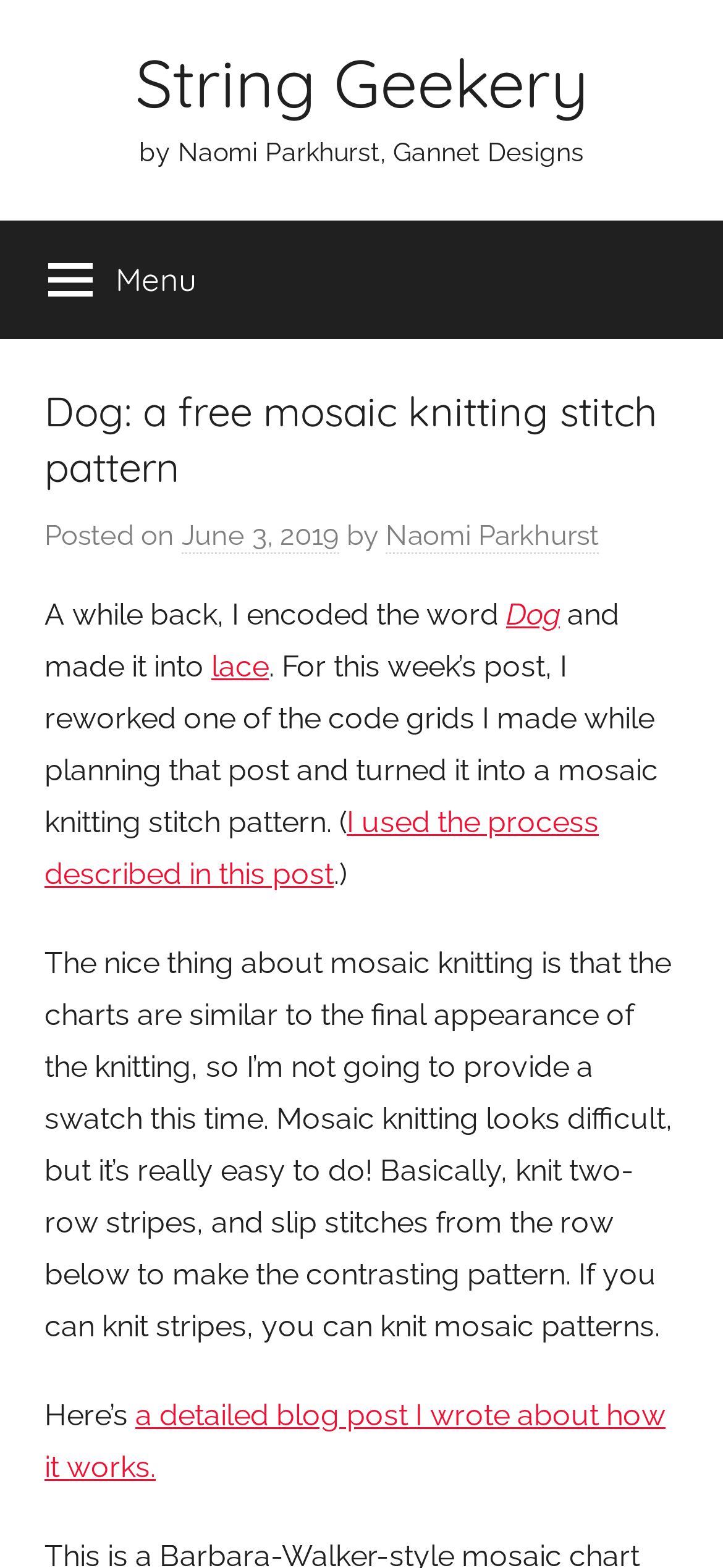Identify and provide the main heading of the webpage.

Dog: a free mosaic knitting stitch pattern